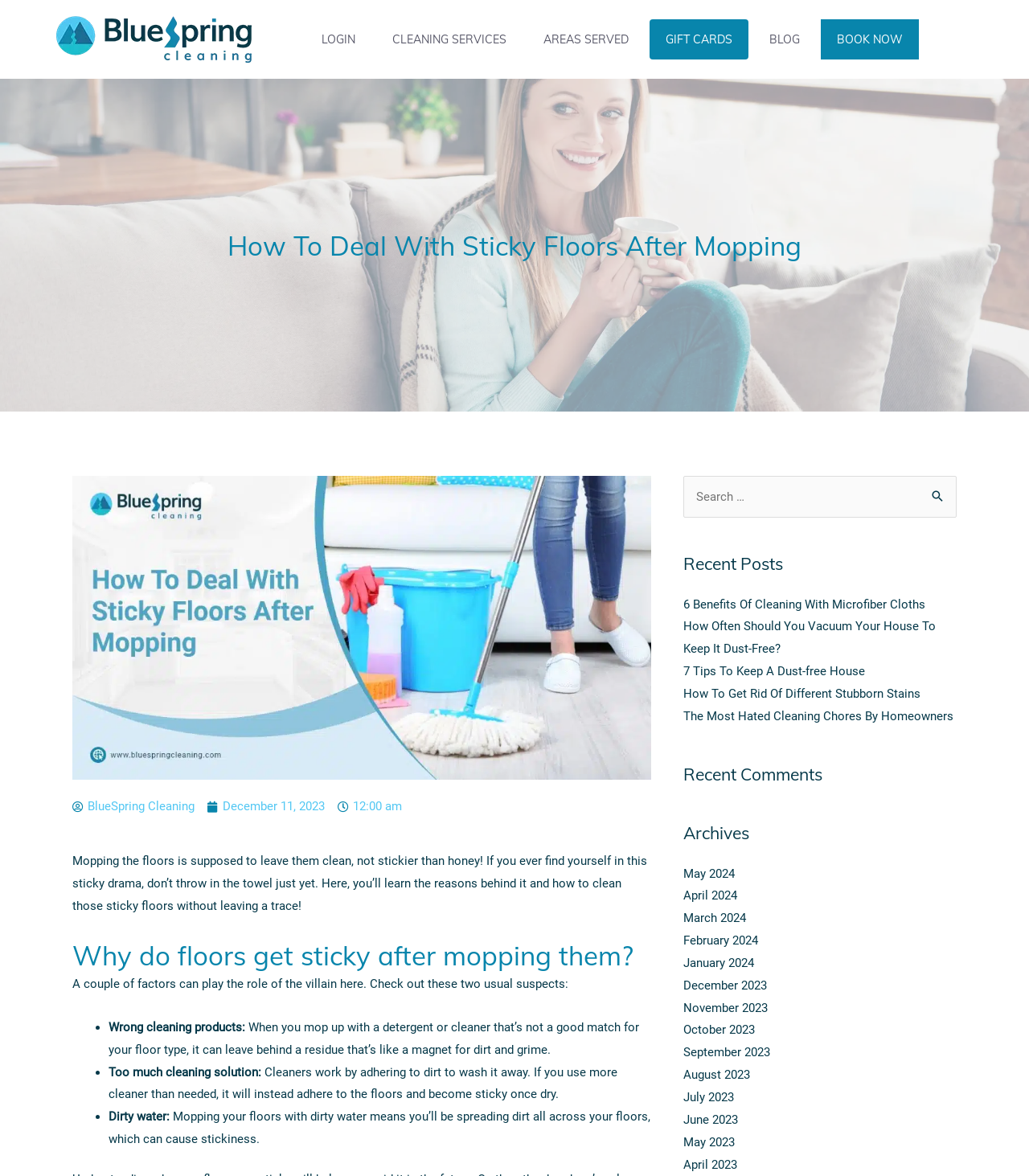Identify the bounding box coordinates of the clickable section necessary to follow the following instruction: "Read the 'How To Deal With Sticky Floors After Mopping' blog post". The coordinates should be presented as four float numbers from 0 to 1, i.e., [left, top, right, bottom].

[0.0, 0.198, 1.0, 0.22]